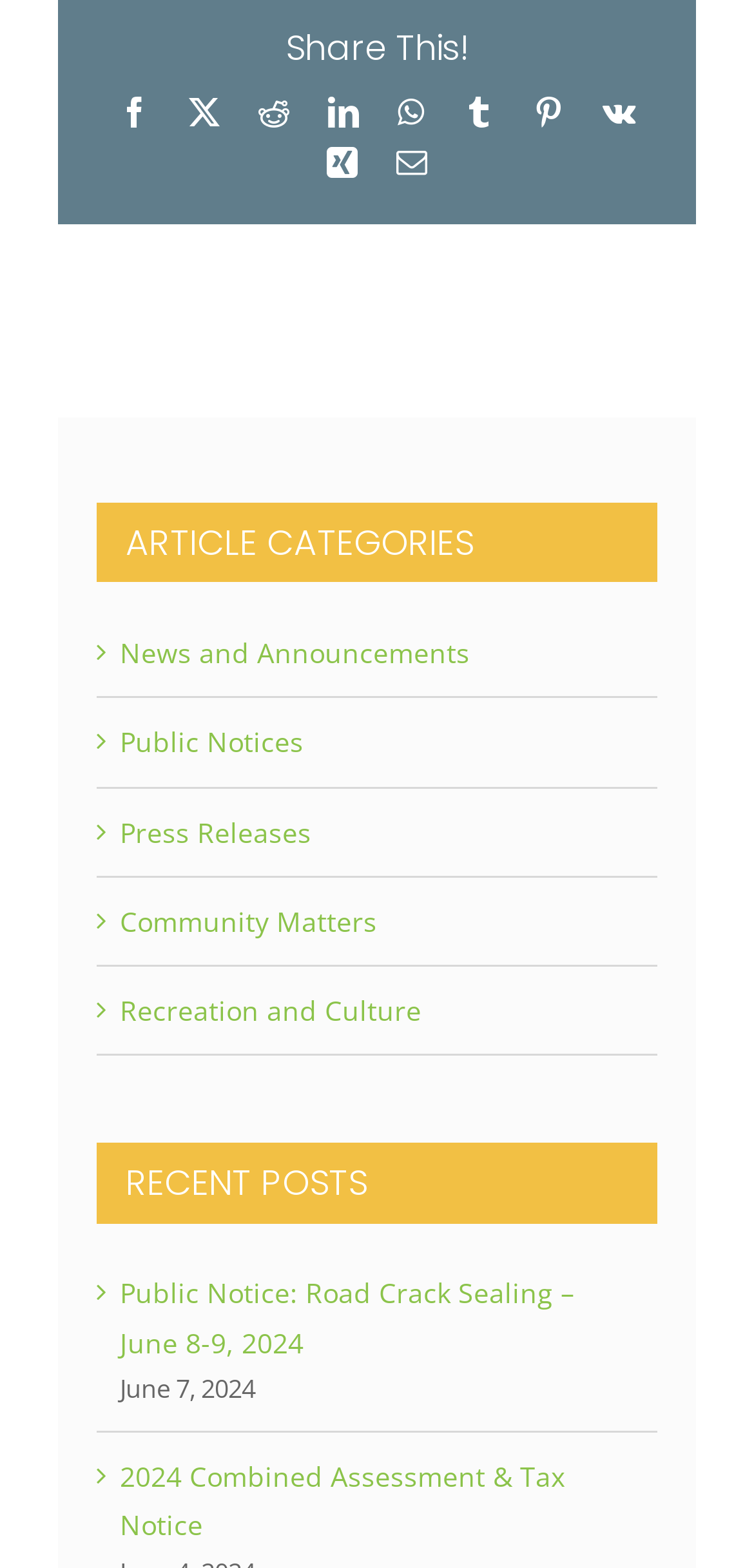Find the bounding box of the web element that fits this description: "Press Releases".

[0.159, 0.519, 0.413, 0.542]